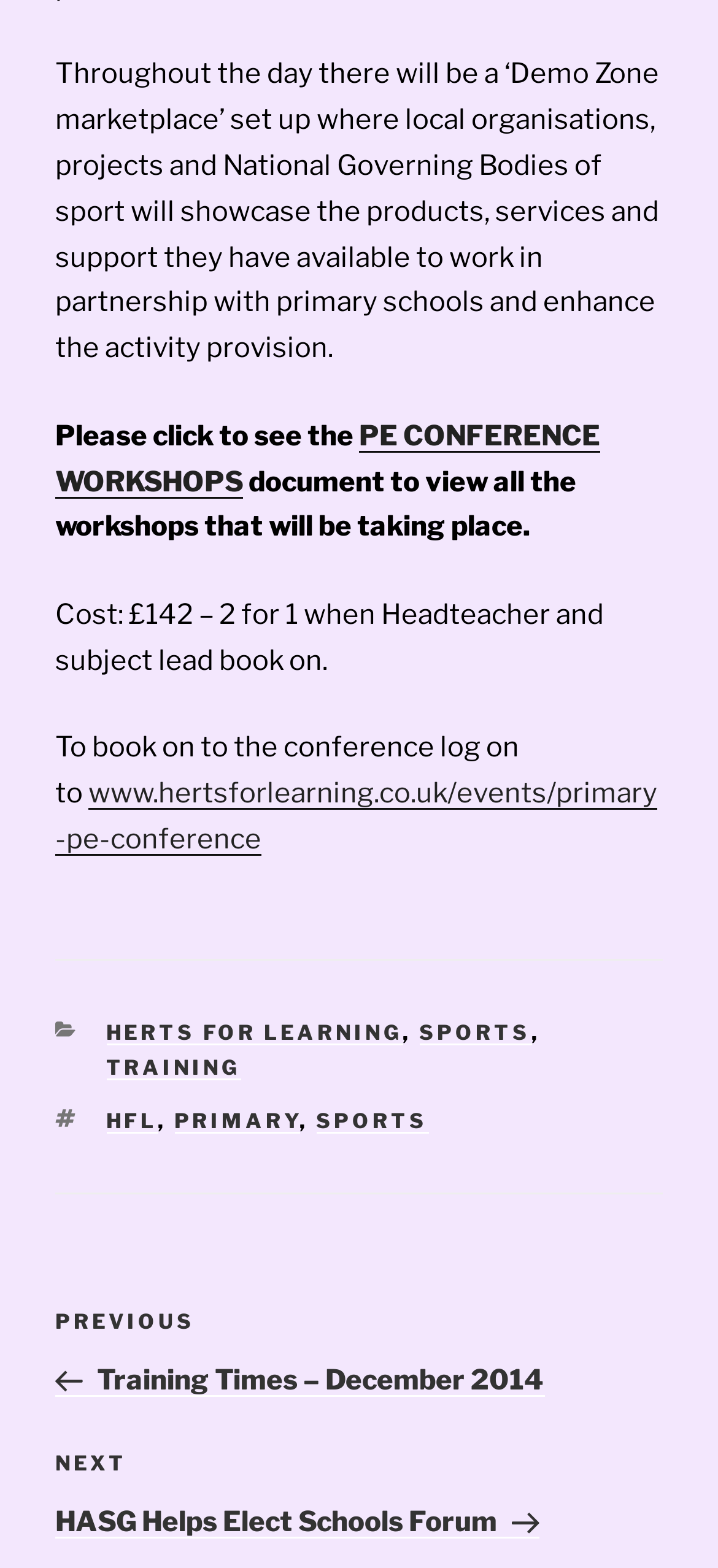Can you provide the bounding box coordinates for the element that should be clicked to implement the instruction: "visit the website www.hertsforlearning.co.uk/events/primary-pe-conference"?

[0.077, 0.495, 0.915, 0.546]